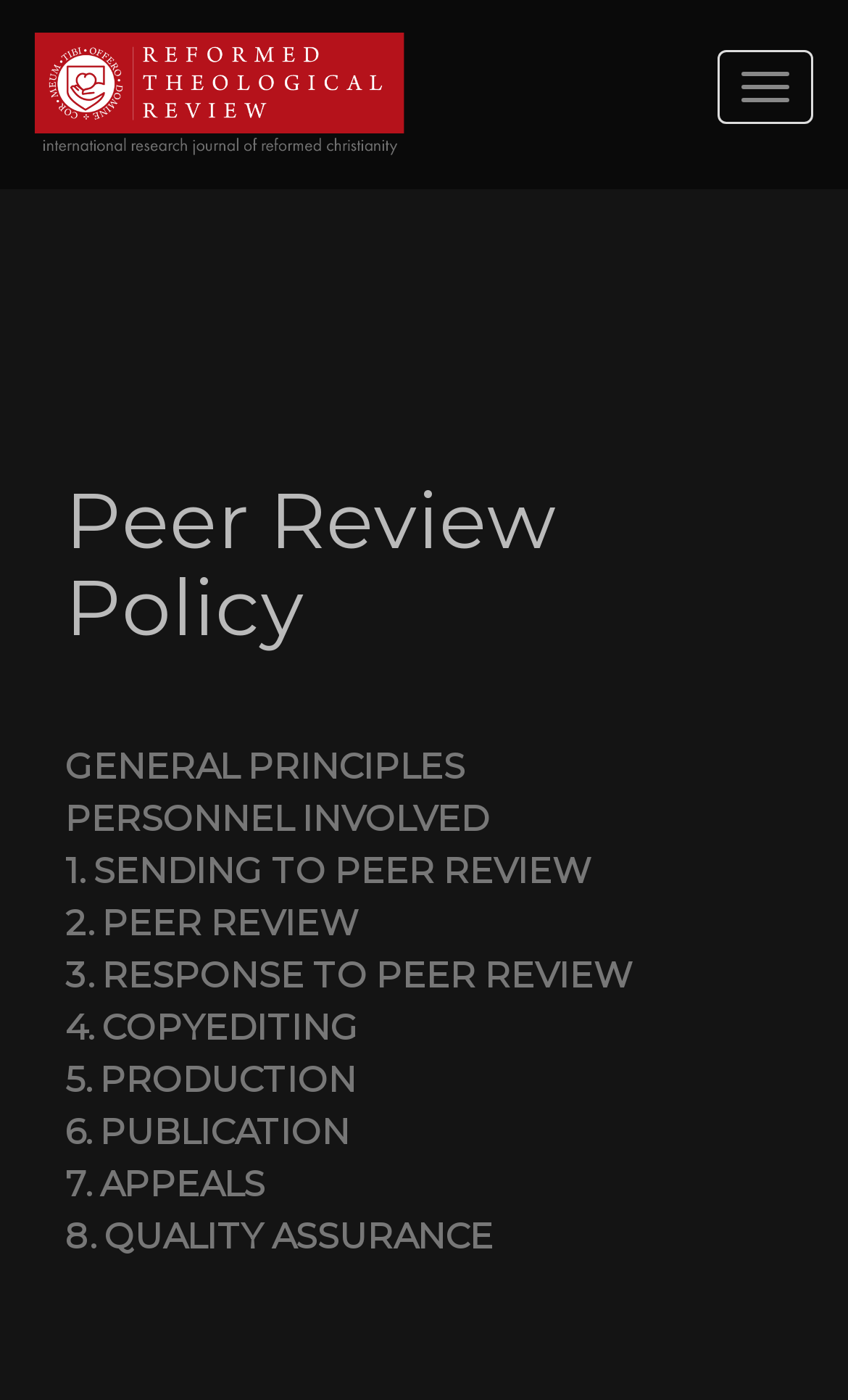Please determine the bounding box coordinates of the section I need to click to accomplish this instruction: "read Newsletter #17".

None